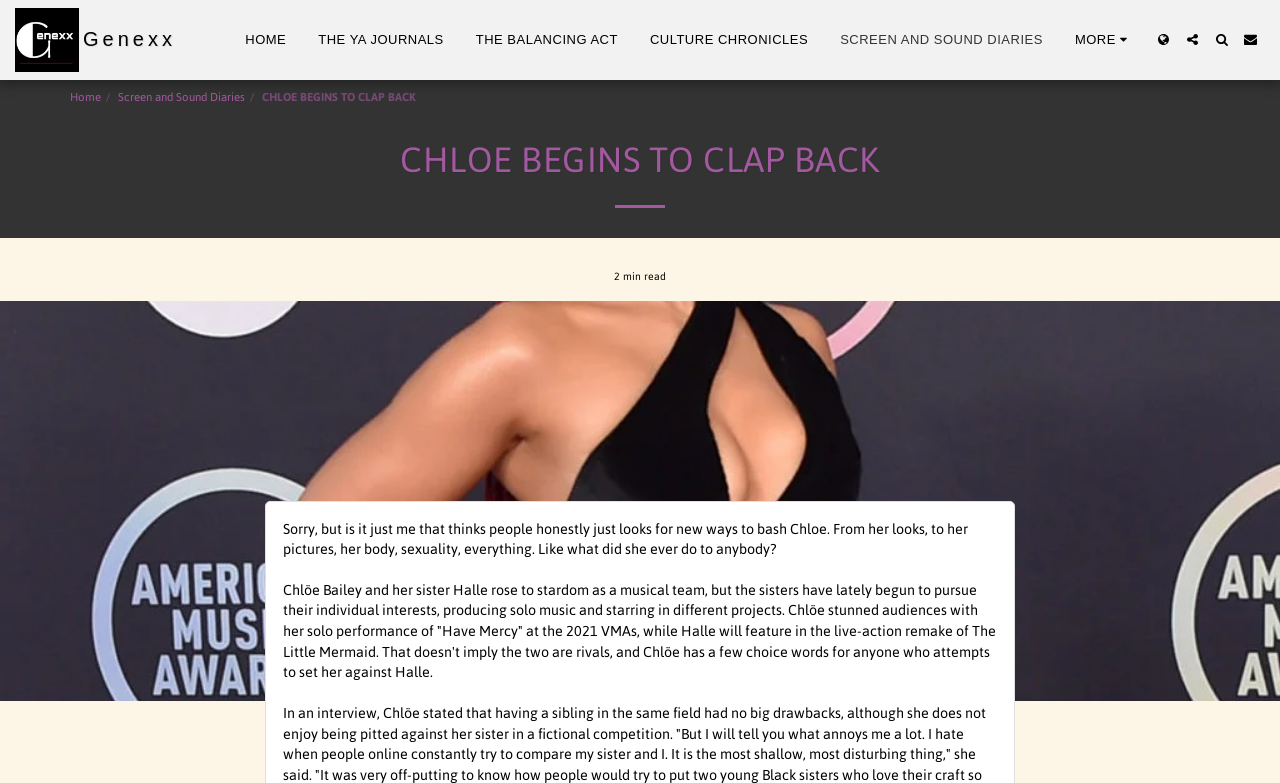Please identify the bounding box coordinates of the element on the webpage that should be clicked to follow this instruction: "Click on the MORE link". The bounding box coordinates should be given as four float numbers between 0 and 1, formatted as [left, top, right, bottom].

[0.828, 0.034, 0.897, 0.067]